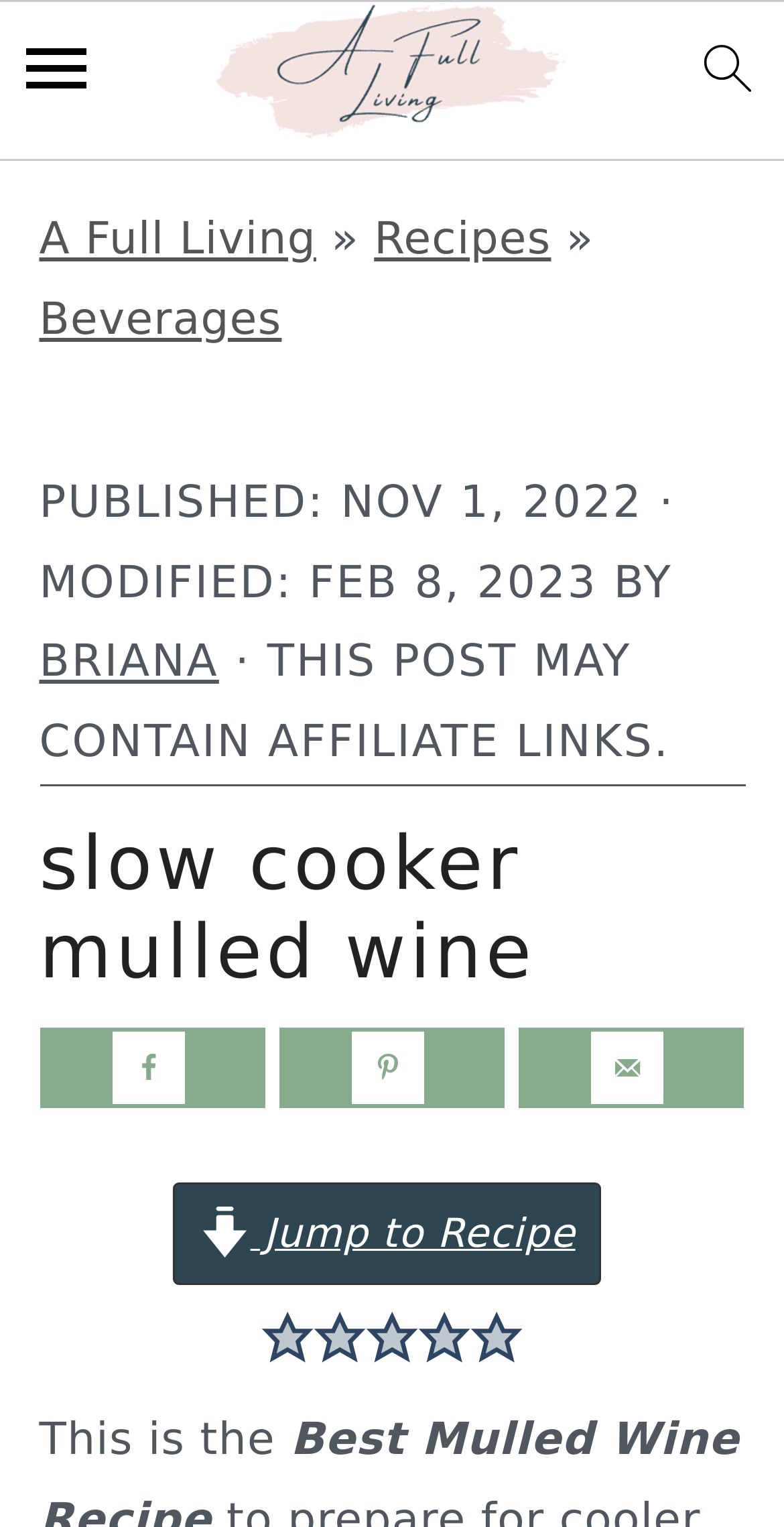How many social media sharing options are available?
Look at the image and respond to the question as thoroughly as possible.

I counted the number of social media sharing options by looking at the section that contains the 'Share on Facebook', 'Save to Pinterest', and 'Send over email' buttons, and there are three options in total.